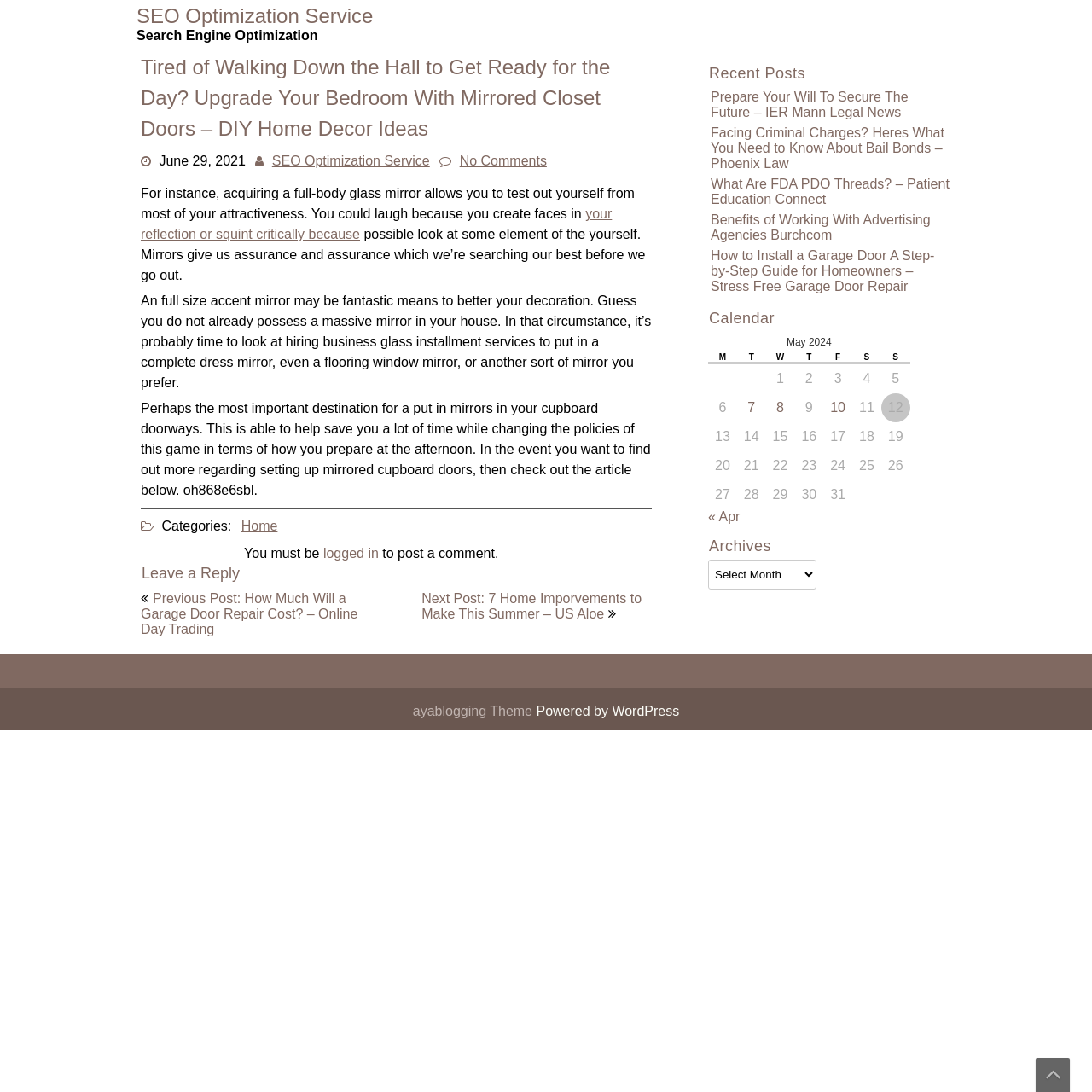Identify the bounding box coordinates for the region to click in order to carry out this instruction: "View recent posts". Provide the coordinates using four float numbers between 0 and 1, formatted as [left, top, right, bottom].

[0.648, 0.059, 0.741, 0.077]